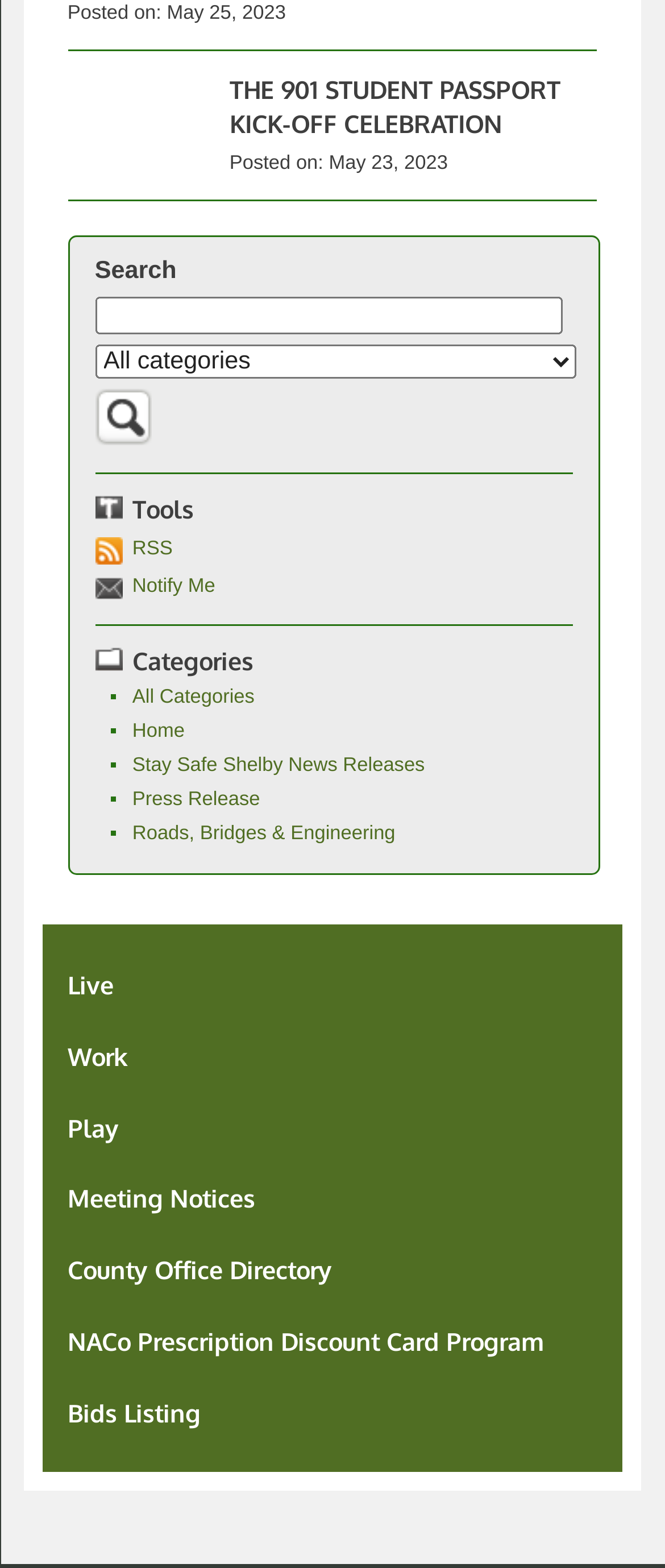Identify the bounding box coordinates of the clickable region required to complete the instruction: "Select a category". The coordinates should be given as four float numbers within the range of 0 and 1, i.e., [left, top, right, bottom].

[0.143, 0.22, 0.868, 0.242]